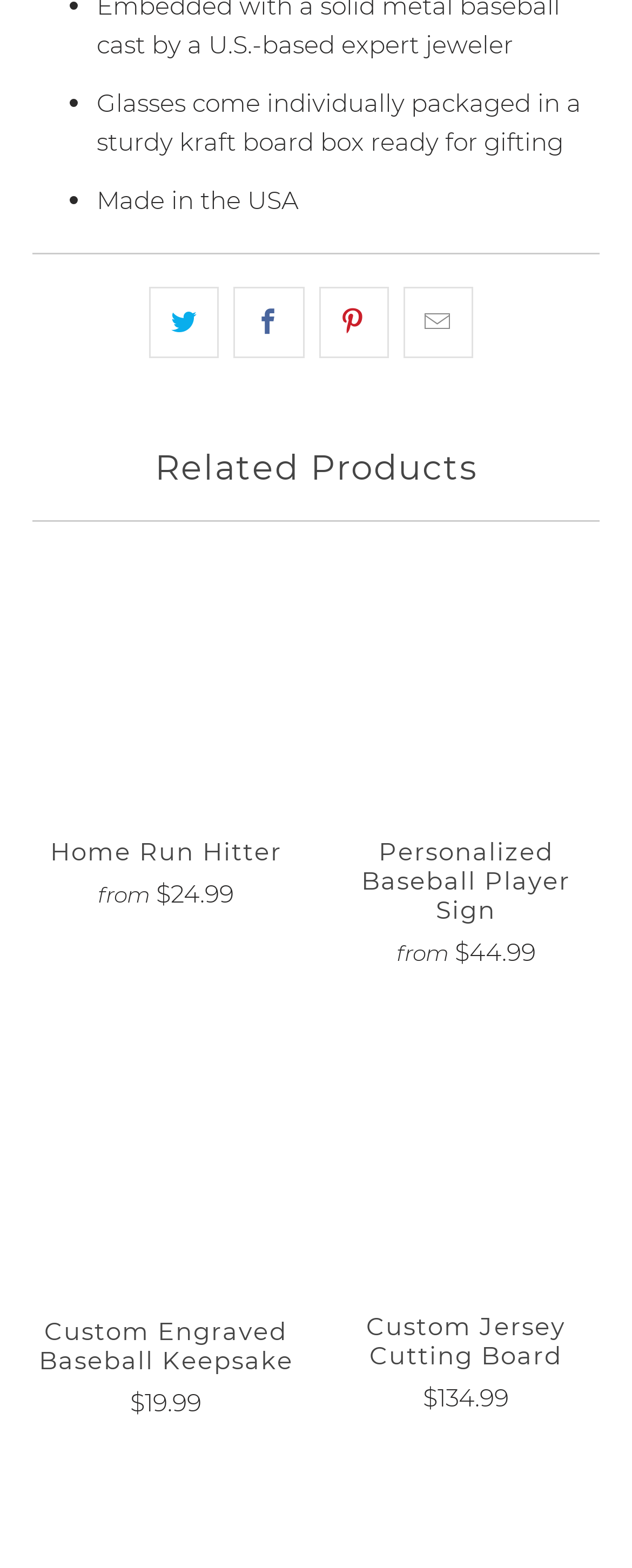What is the purpose of the glasses box?
Respond to the question with a single word or phrase according to the image.

Gifting